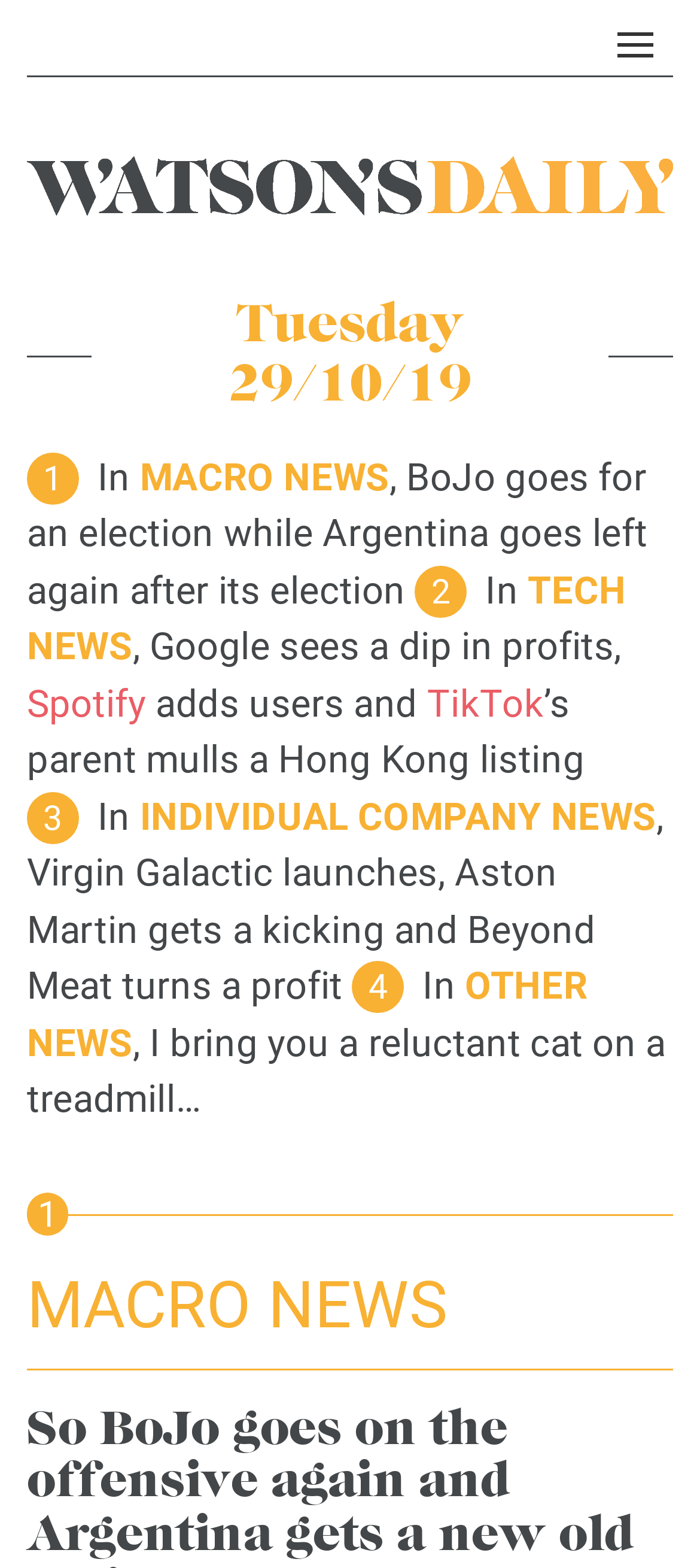Please determine the bounding box coordinates of the element to click in order to execute the following instruction: "Visit Arghya Gardens homepage". The coordinates should be four float numbers between 0 and 1, specified as [left, top, right, bottom].

None